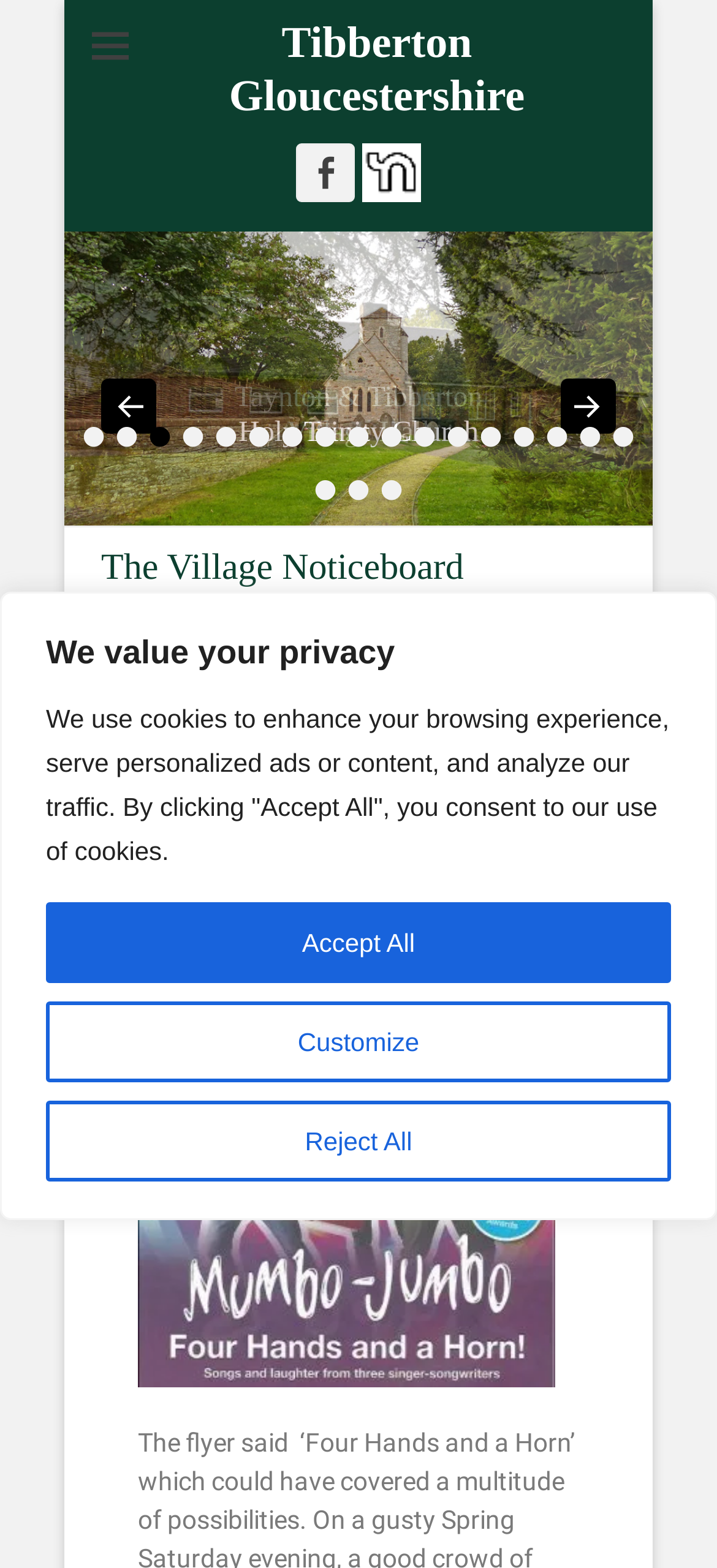Determine the bounding box coordinates of the region that needs to be clicked to achieve the task: "Leave a comment".

[0.398, 0.573, 0.683, 0.589]